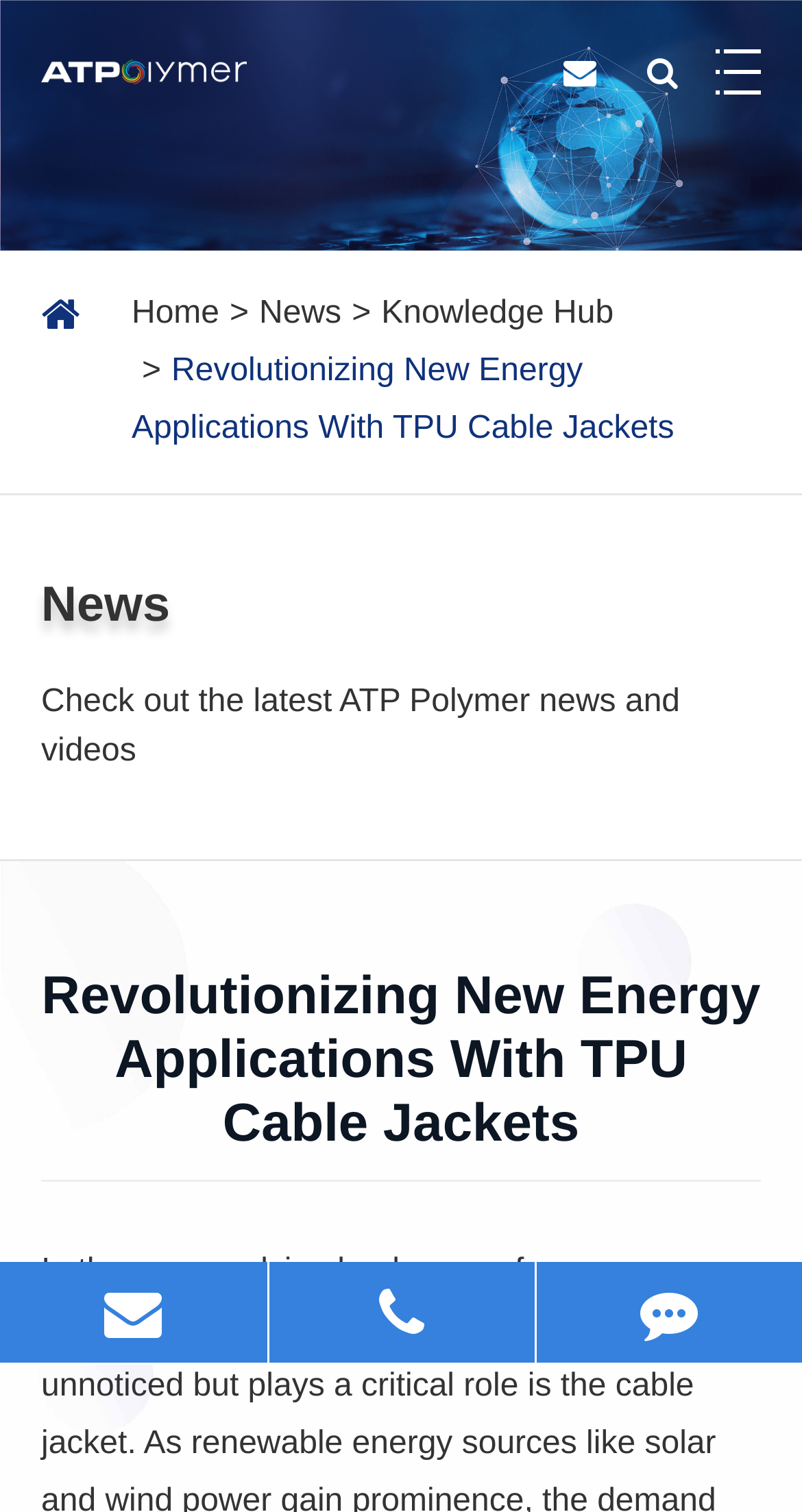Find the bounding box coordinates of the clickable region needed to perform the following instruction: "Contact the company via email". The coordinates should be provided as four float numbers between 0 and 1, i.e., [left, top, right, bottom].

[0.0, 0.835, 0.332, 0.901]